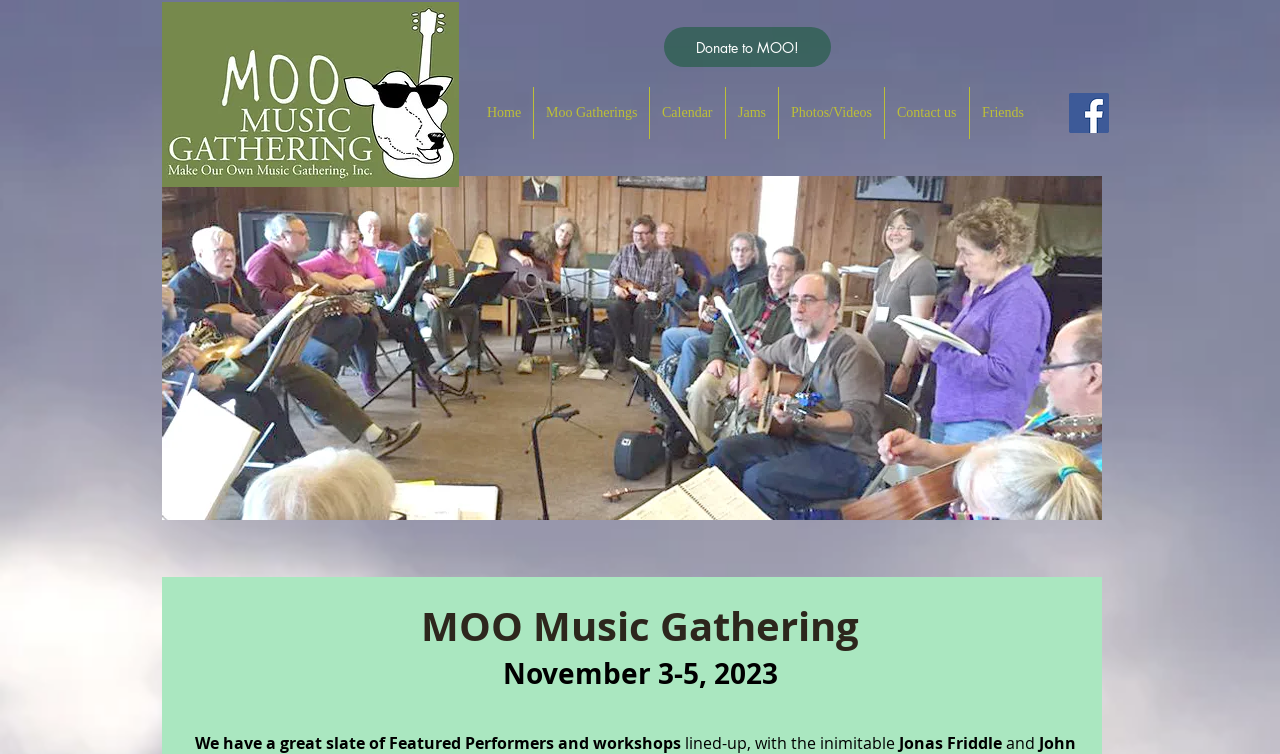What is the date of the MOO Music Gathering event?
Refer to the image and give a detailed answer to the query.

I found a heading element with the text 'November 3-5, 2023' on the page, which suggests that this is the date of the MOO Music Gathering event.